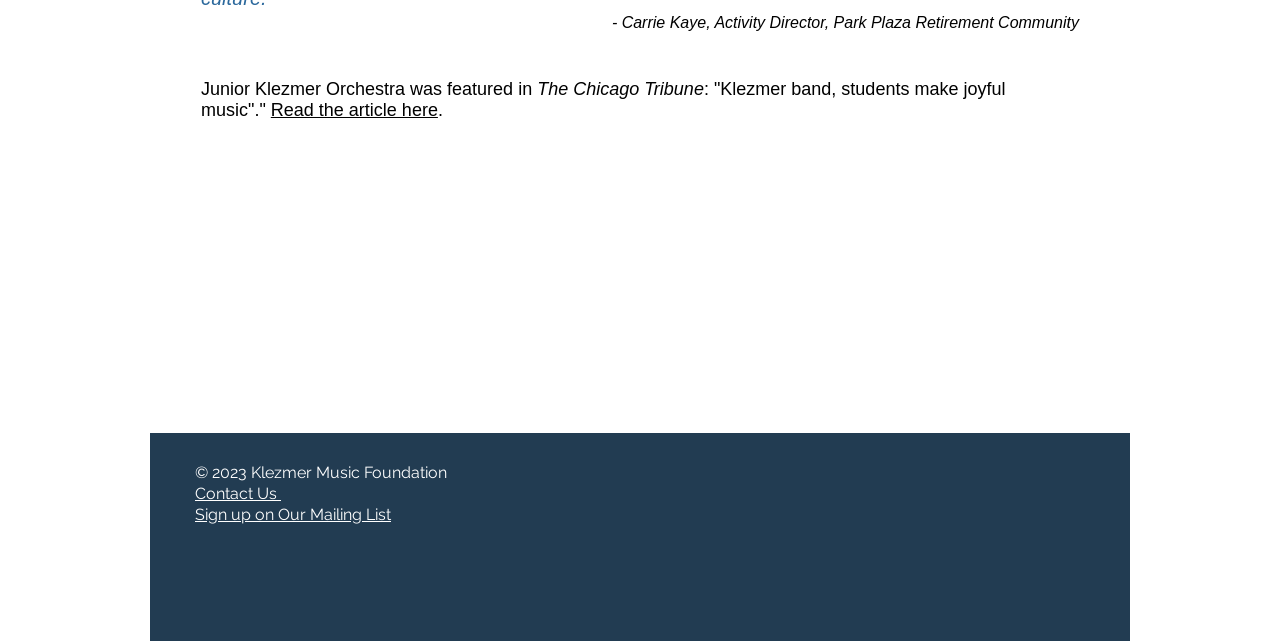Locate the coordinates of the bounding box for the clickable region that fulfills this instruction: "Visit the Klezmer Music Foundation website".

[0.152, 0.722, 0.349, 0.752]